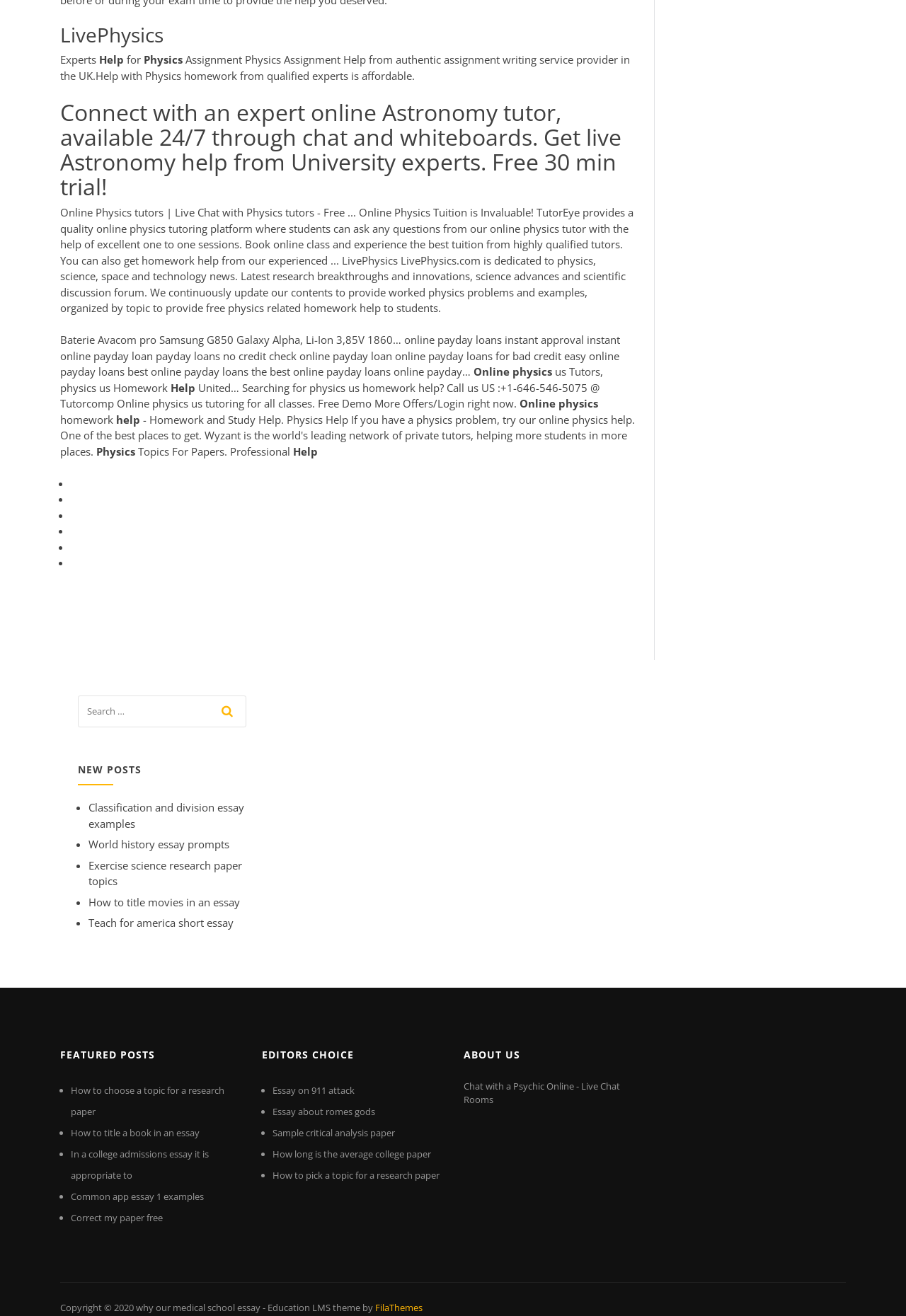Specify the bounding box coordinates for the region that must be clicked to perform the given instruction: "Search for something".

[0.086, 0.528, 0.271, 0.558]